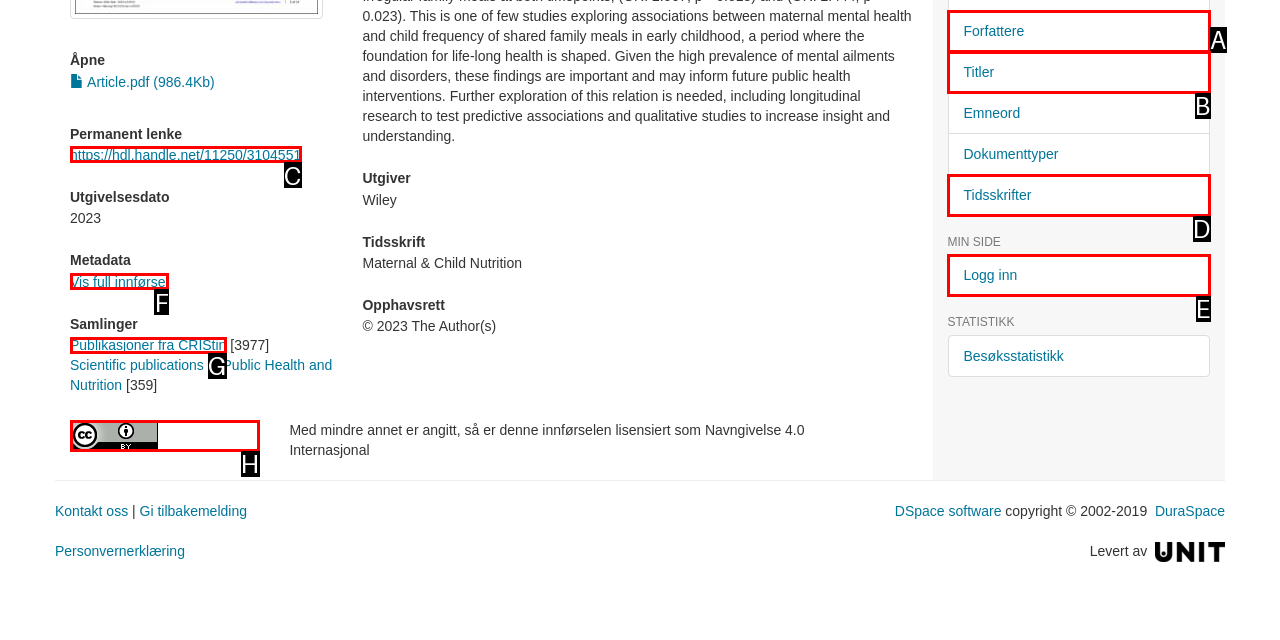Given the description: https://hdl.handle.net/11250/3104551
Identify the letter of the matching UI element from the options.

C